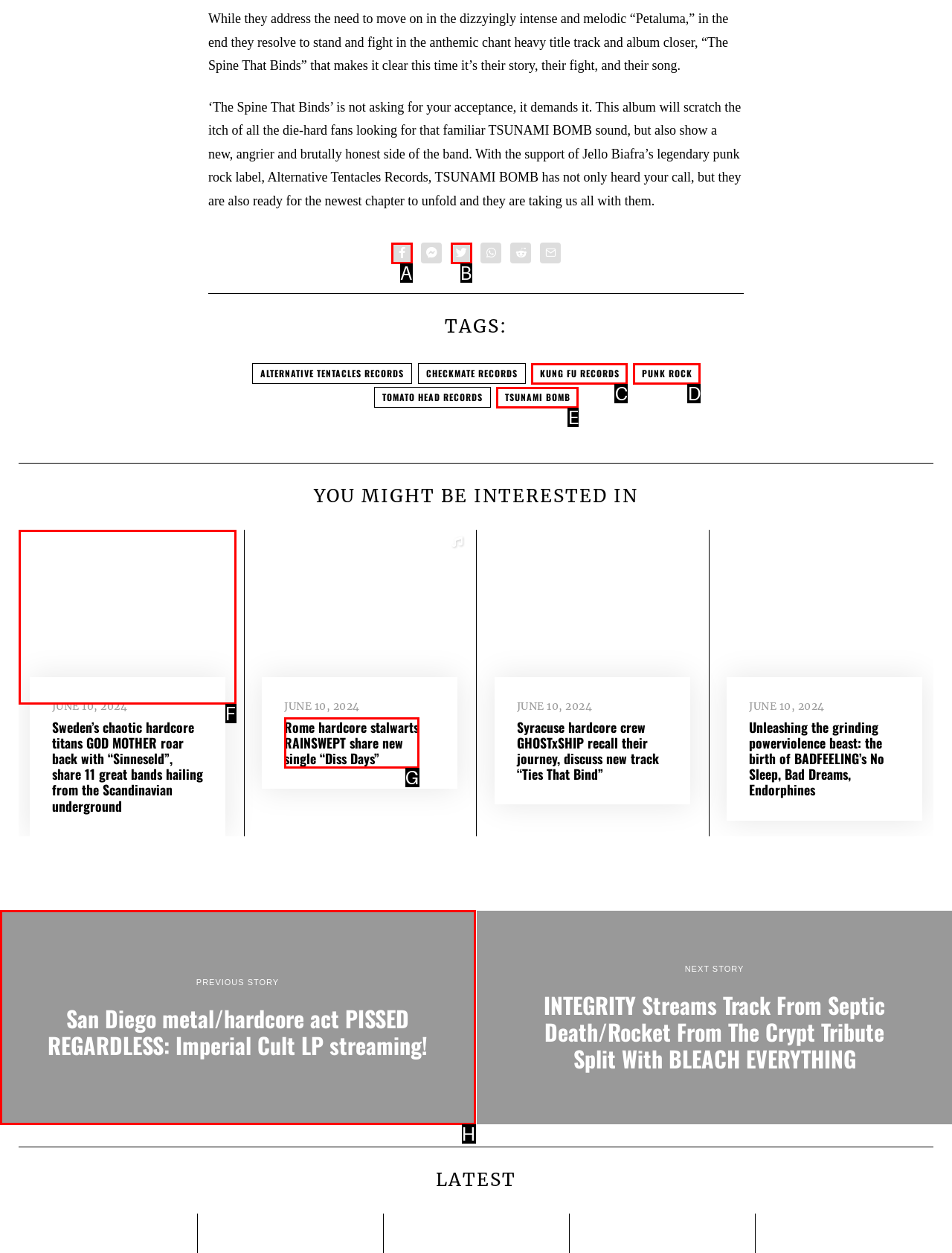Select the correct UI element to click for this task: Read the article about GOD MOTHER.
Answer using the letter from the provided options.

F